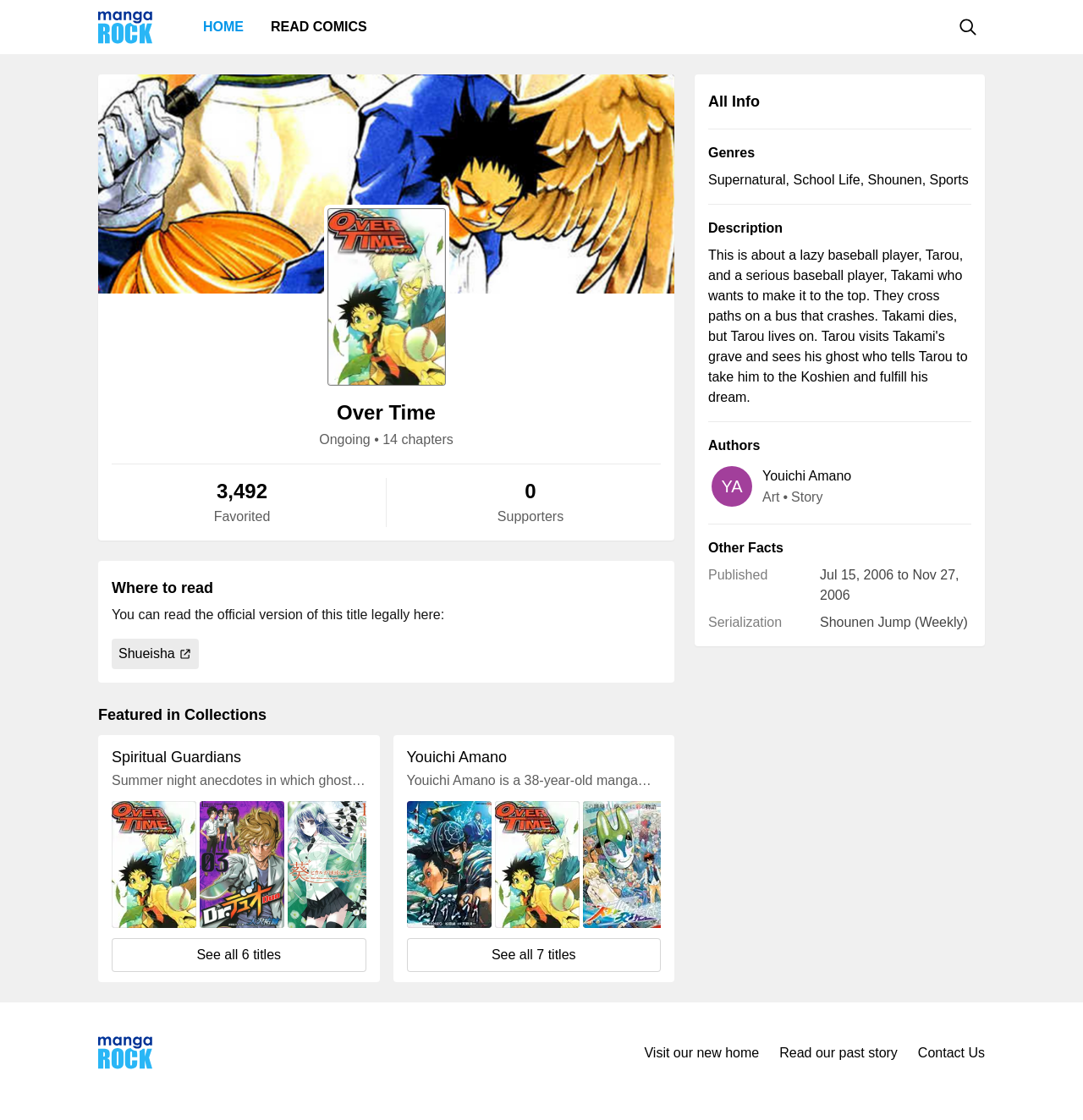Please identify the bounding box coordinates of the area that needs to be clicked to follow this instruction: "Go to HOME".

[0.175, 0.009, 0.238, 0.039]